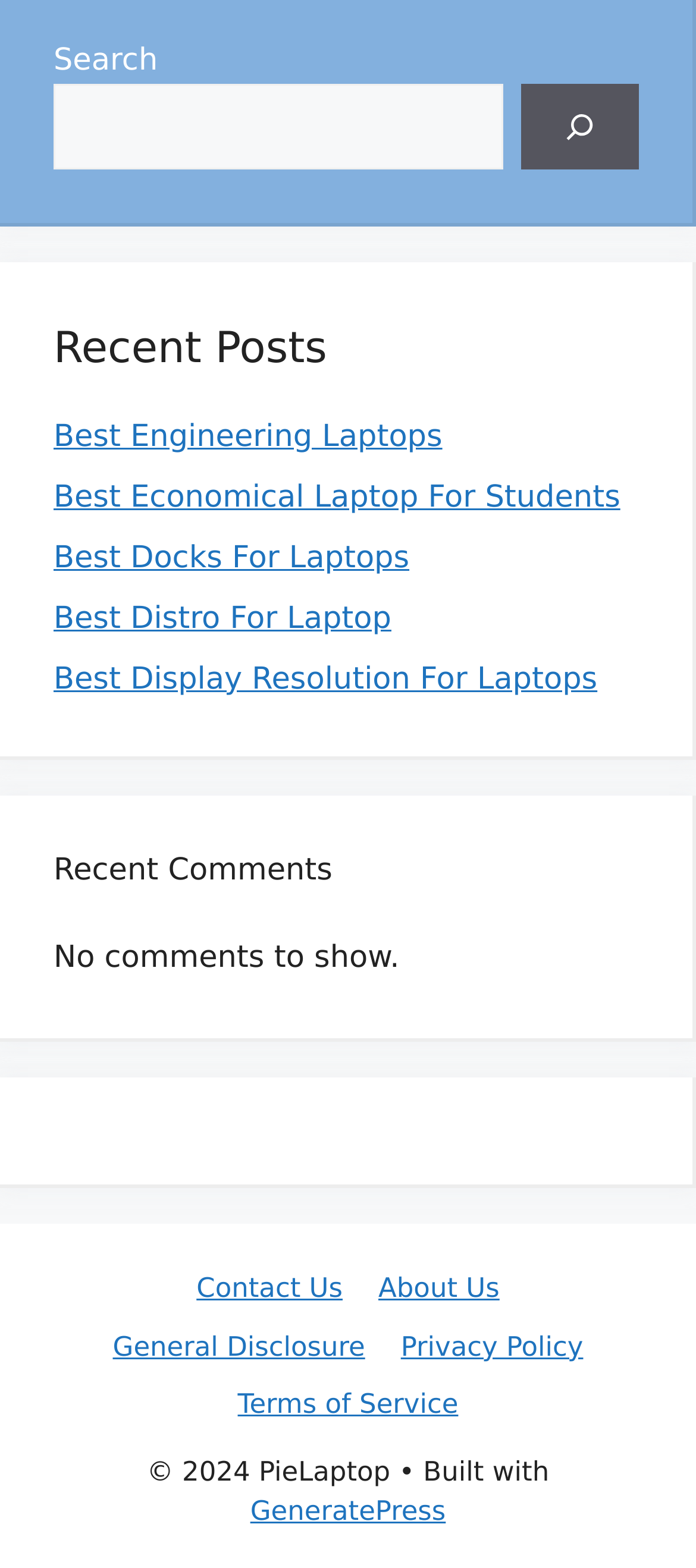Using the description "GeneratePress", predict the bounding box of the relevant HTML element.

[0.36, 0.954, 0.64, 0.974]